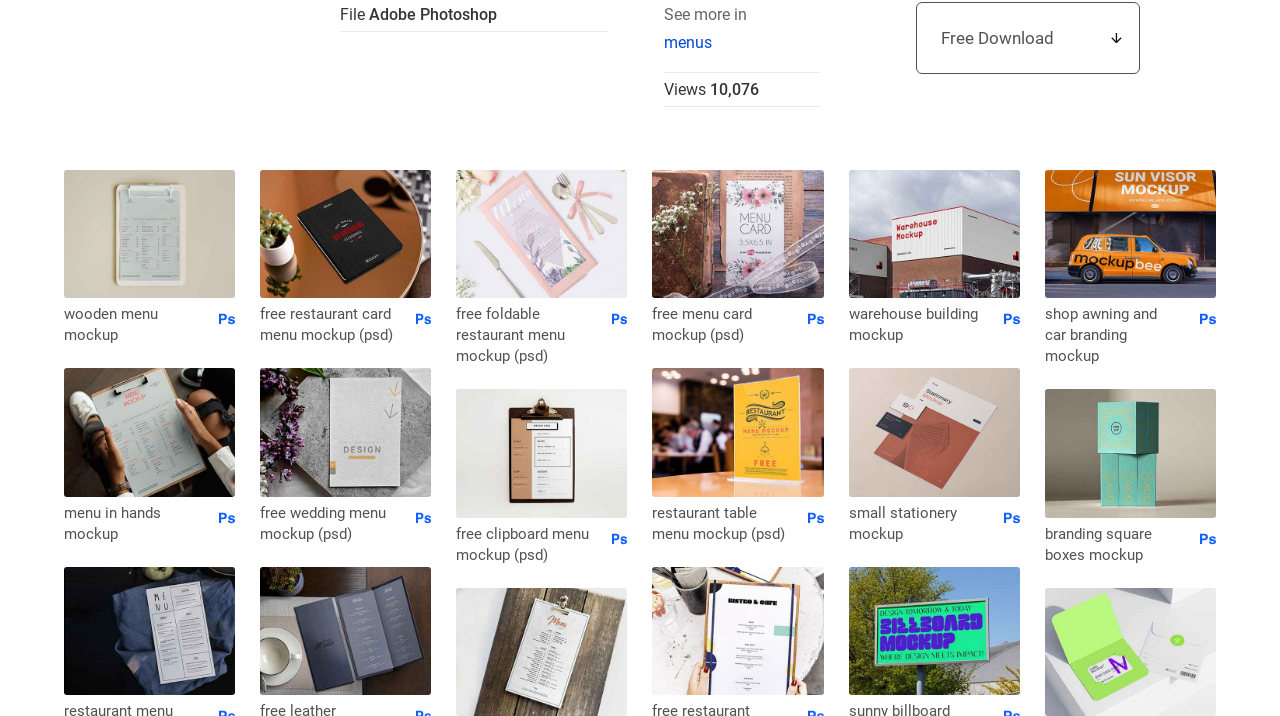Analyze the image and deliver a detailed answer to the question: How many menu mockups are available?

I counted the number of links with 'menu' in their text, and found 15 different menu mockups.